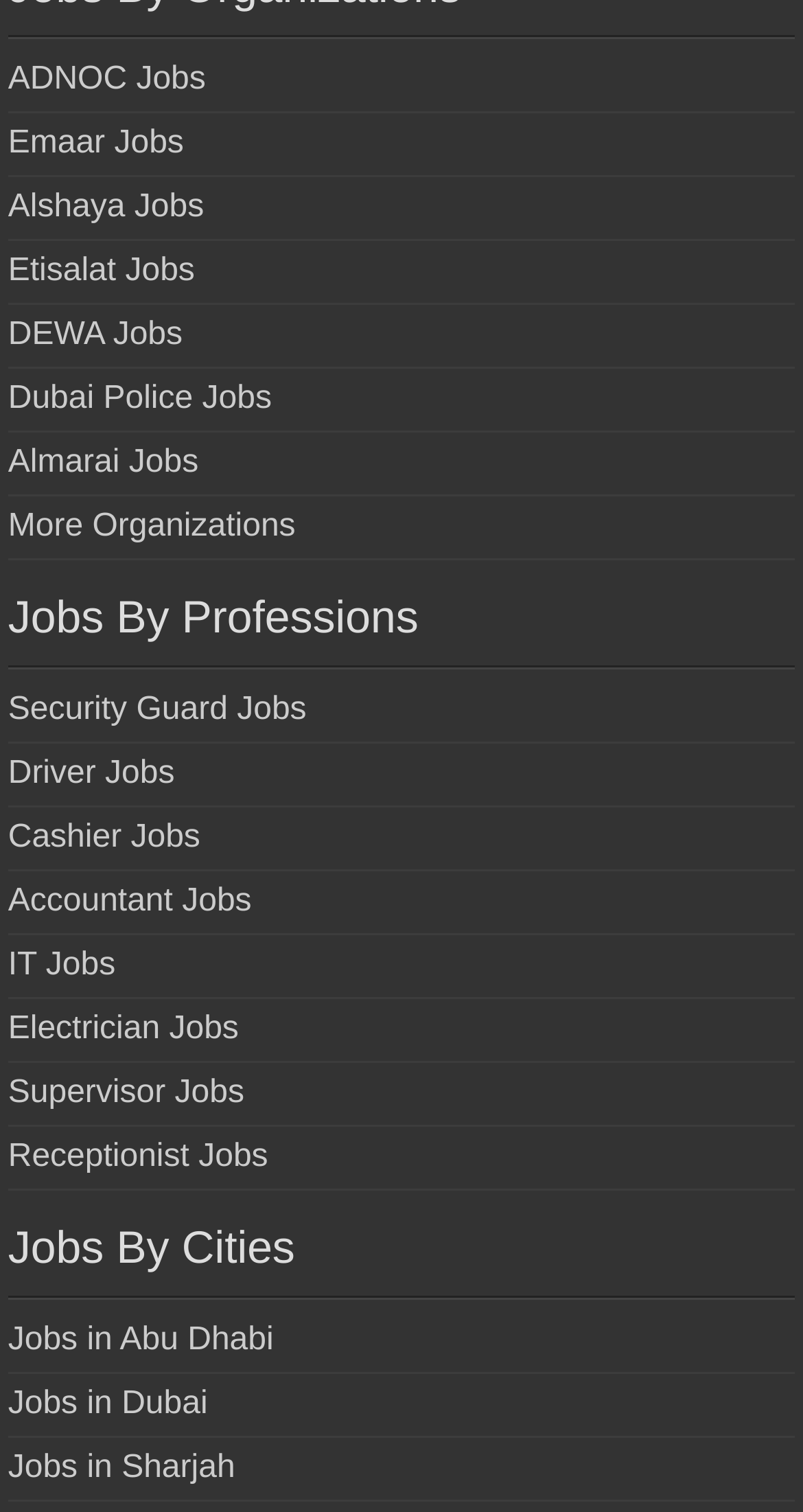Determine the bounding box coordinates of the UI element described below. Use the format (top-left x, top-left y, bottom-right x, bottom-right y) with floating point numbers between 0 and 1: Jobs in Dubai

[0.01, 0.917, 0.259, 0.94]